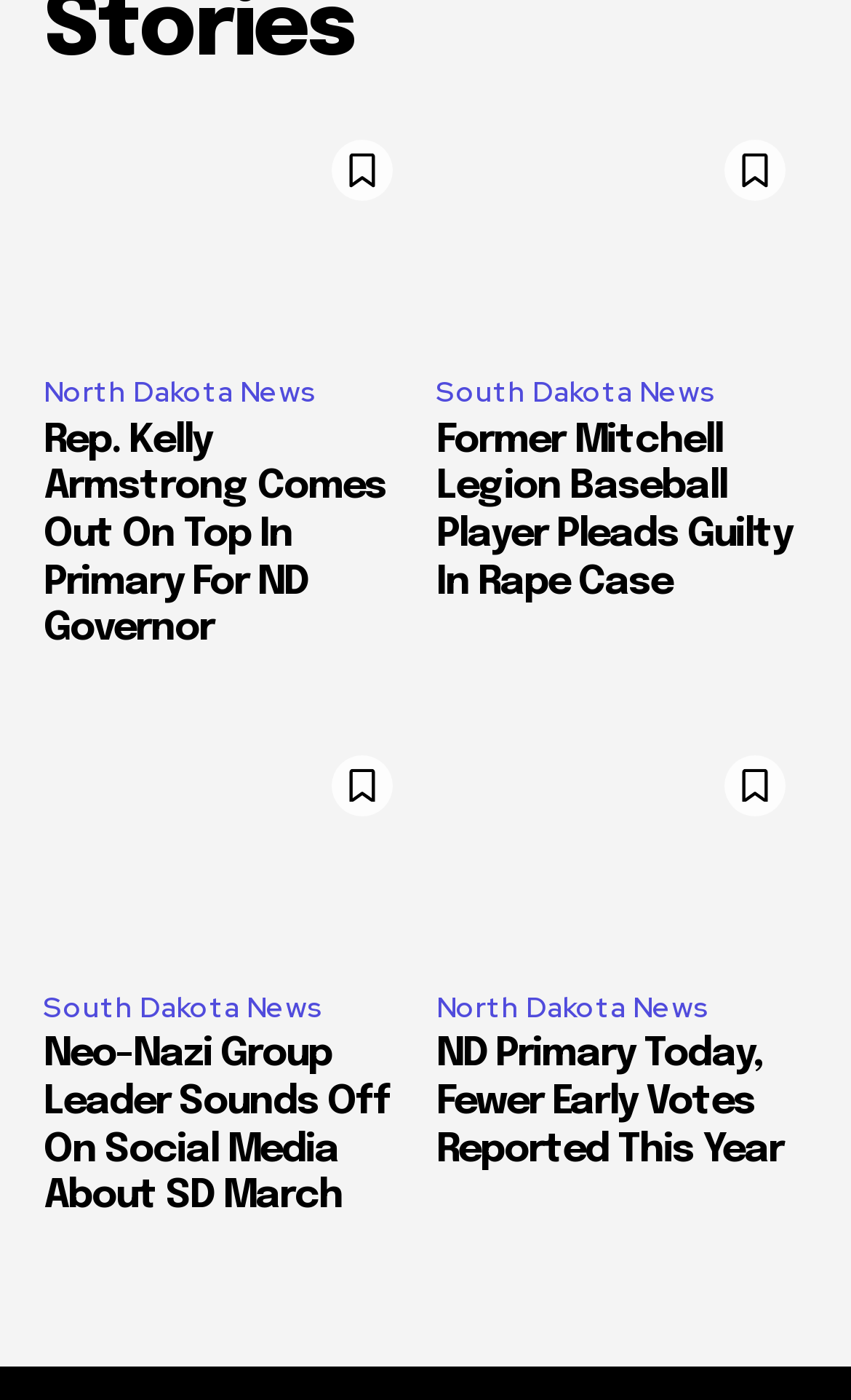What is the category of the second news article?
Give a single word or phrase answer based on the content of the image.

South Dakota News